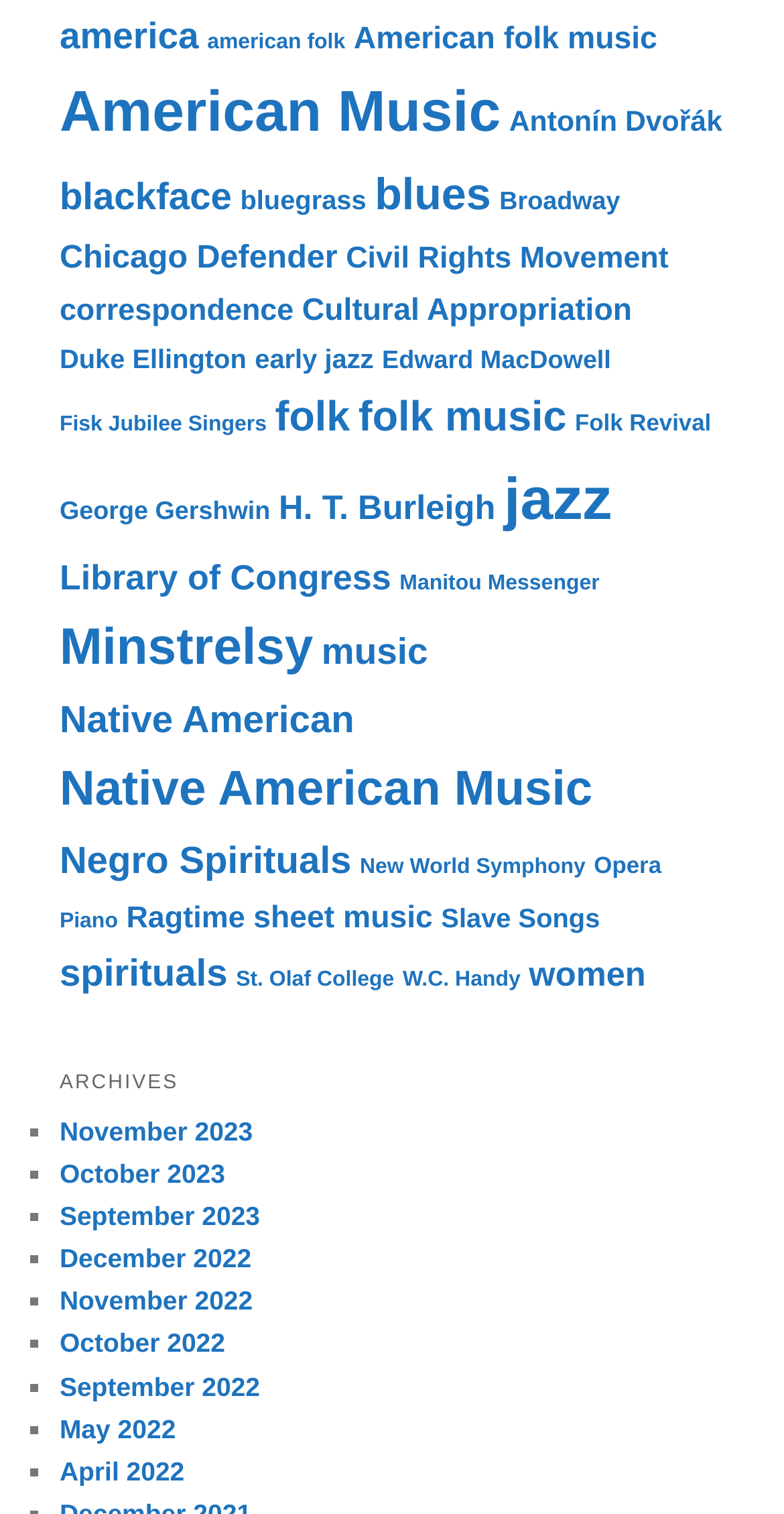Locate the bounding box coordinates of the clickable part needed for the task: "browse 'jazz'".

[0.643, 0.309, 0.781, 0.353]